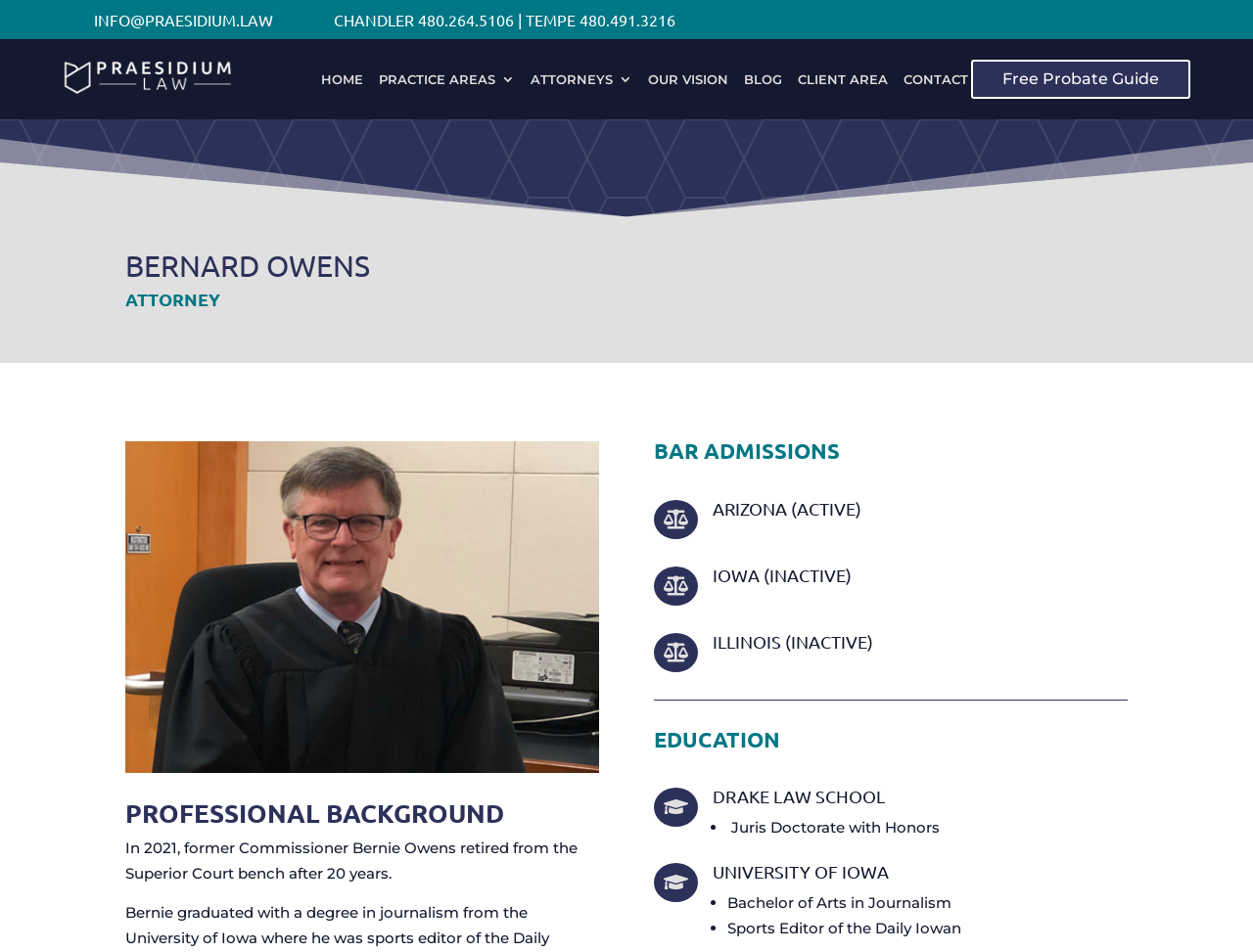Identify the bounding box coordinates of the area you need to click to perform the following instruction: "Read the free probate guide".

[0.775, 0.062, 0.95, 0.104]